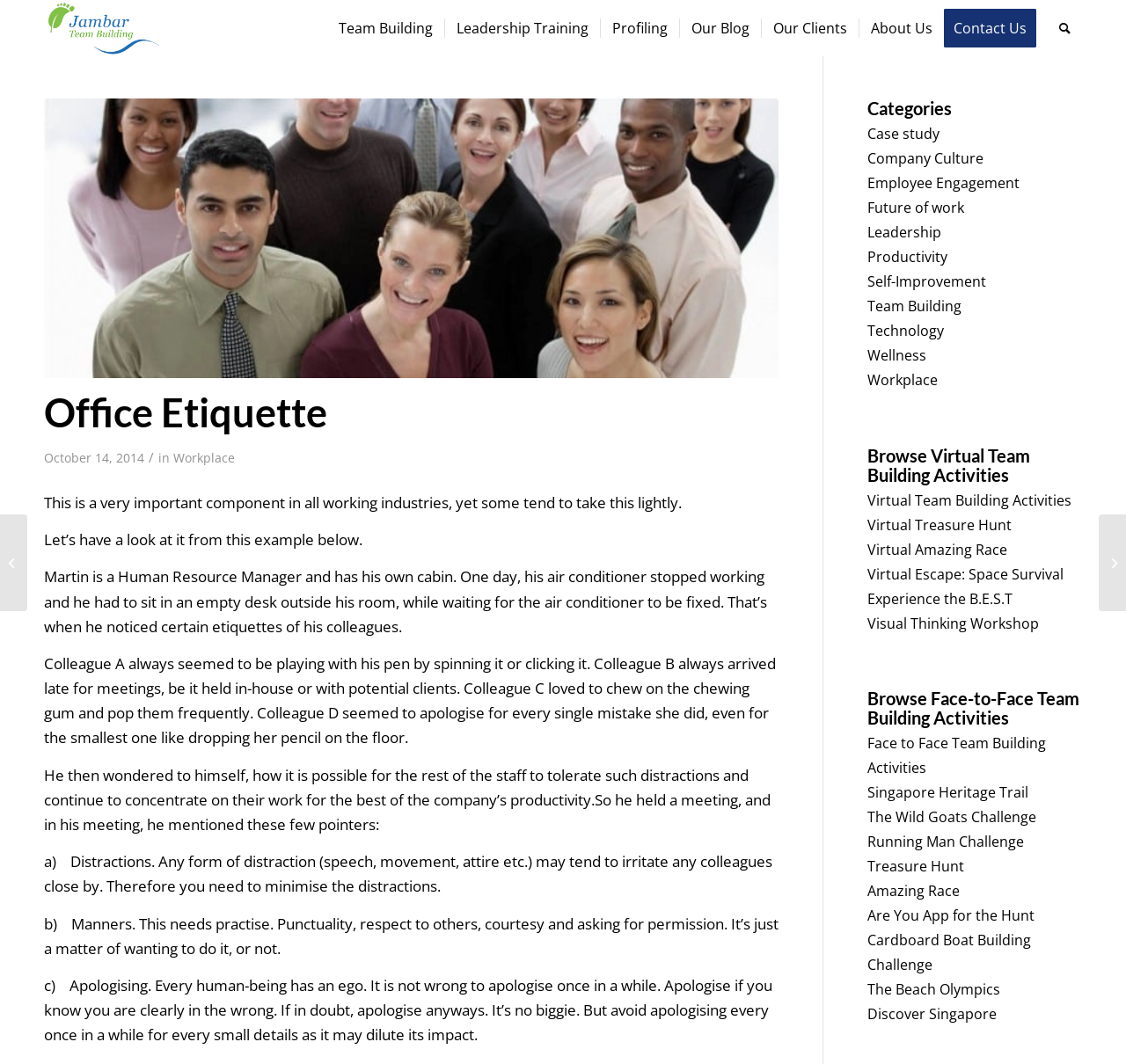Kindly determine the bounding box coordinates for the area that needs to be clicked to execute this instruction: "Contact us through WhatsApp".

None